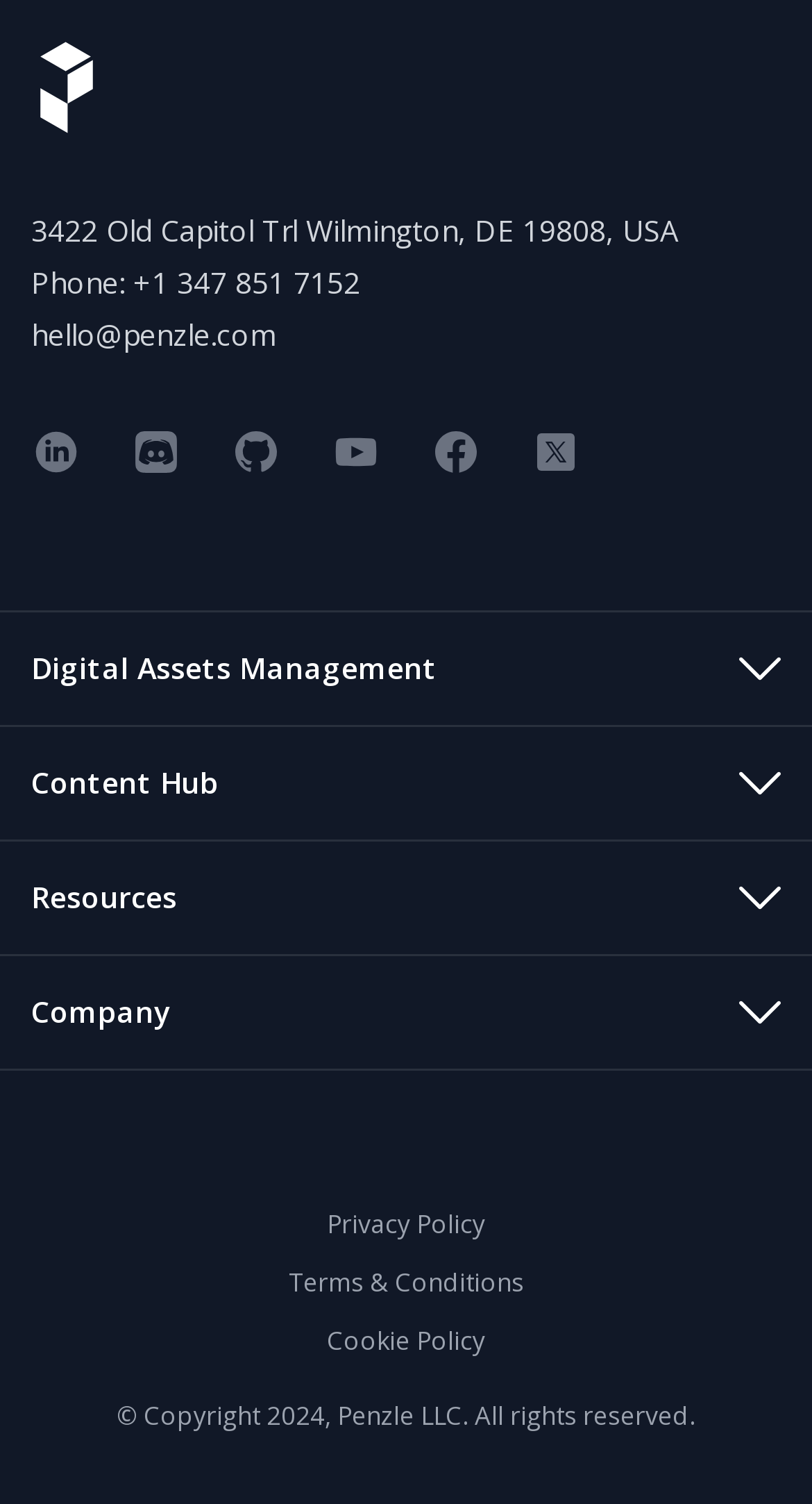Locate the bounding box coordinates of the clickable area to execute the instruction: "View Privacy Policy". Provide the coordinates as four float numbers between 0 and 1, represented as [left, top, right, bottom].

[0.0, 0.801, 1.0, 0.828]